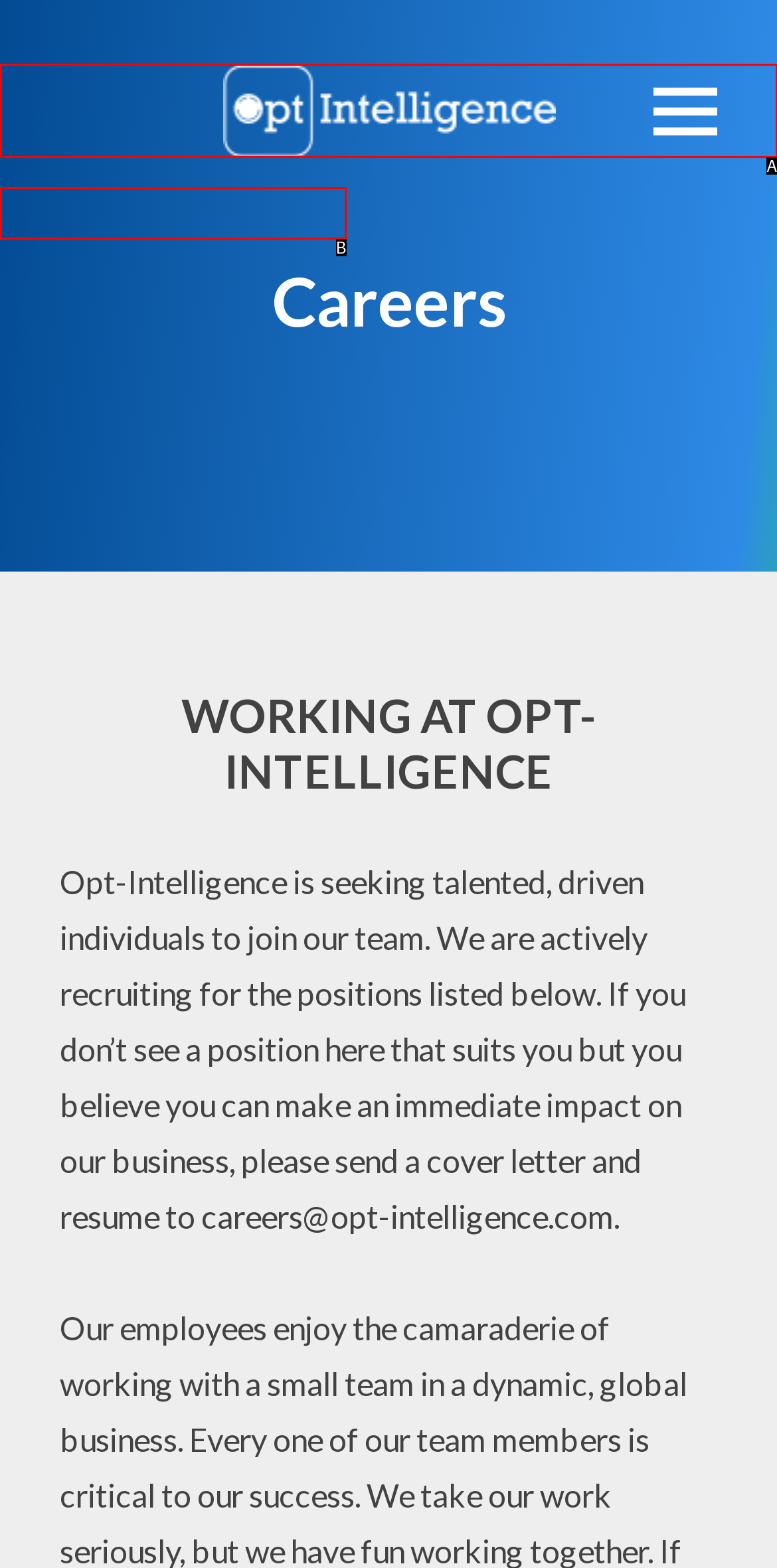Identify the UI element that corresponds to this description: parent_node: Opt-Intelligence
Respond with the letter of the correct option.

A